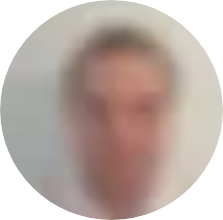What is Mike Langford's highest qualification?
Based on the screenshot, respond with a single word or phrase.

PgC